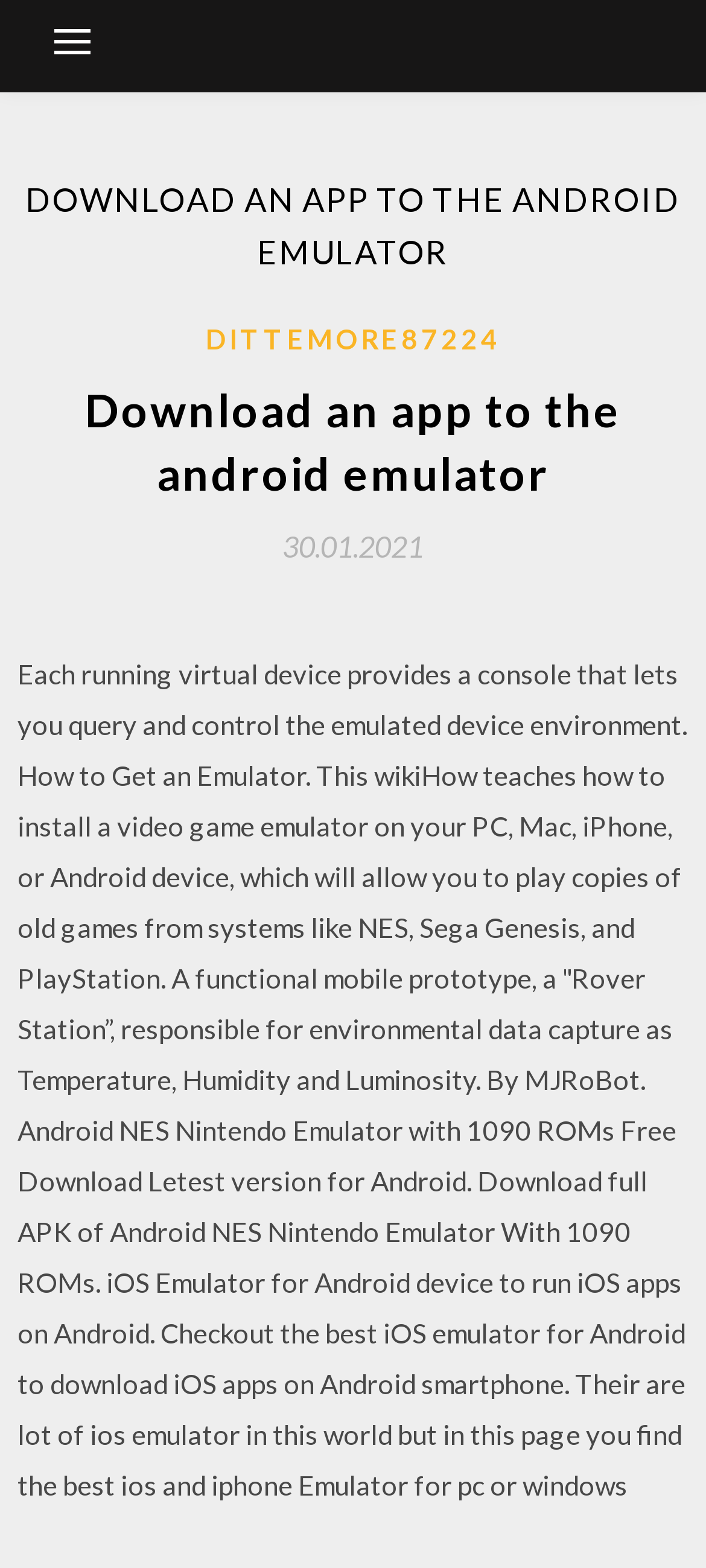Determine the title of the webpage and give its text content.

DOWNLOAD AN APP TO THE ANDROID EMULATOR